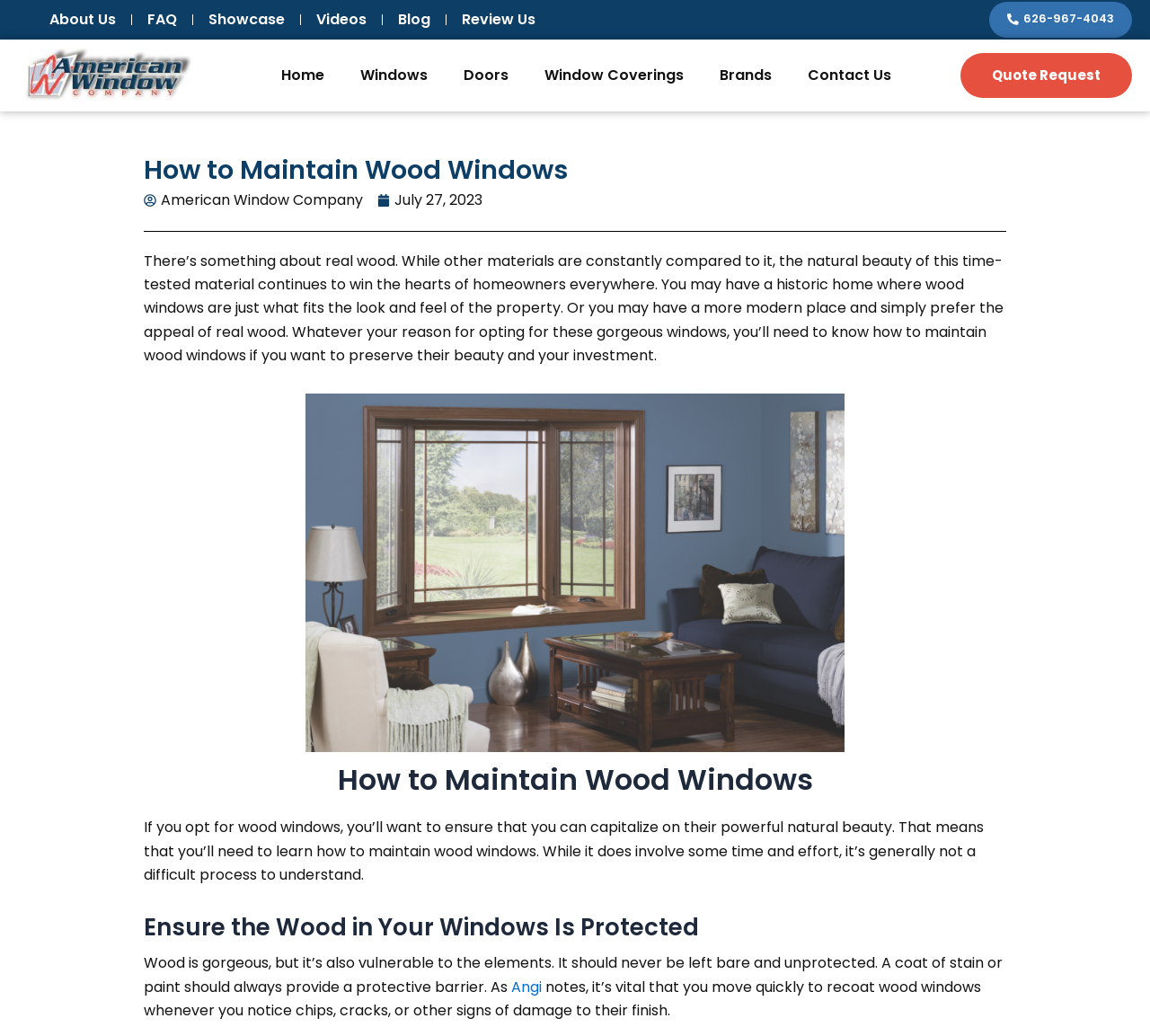Please identify the bounding box coordinates of the region to click in order to complete the given instruction: "Click on the 'Quote Request' link". The coordinates should be four float numbers between 0 and 1, i.e., [left, top, right, bottom].

[0.835, 0.051, 0.984, 0.094]